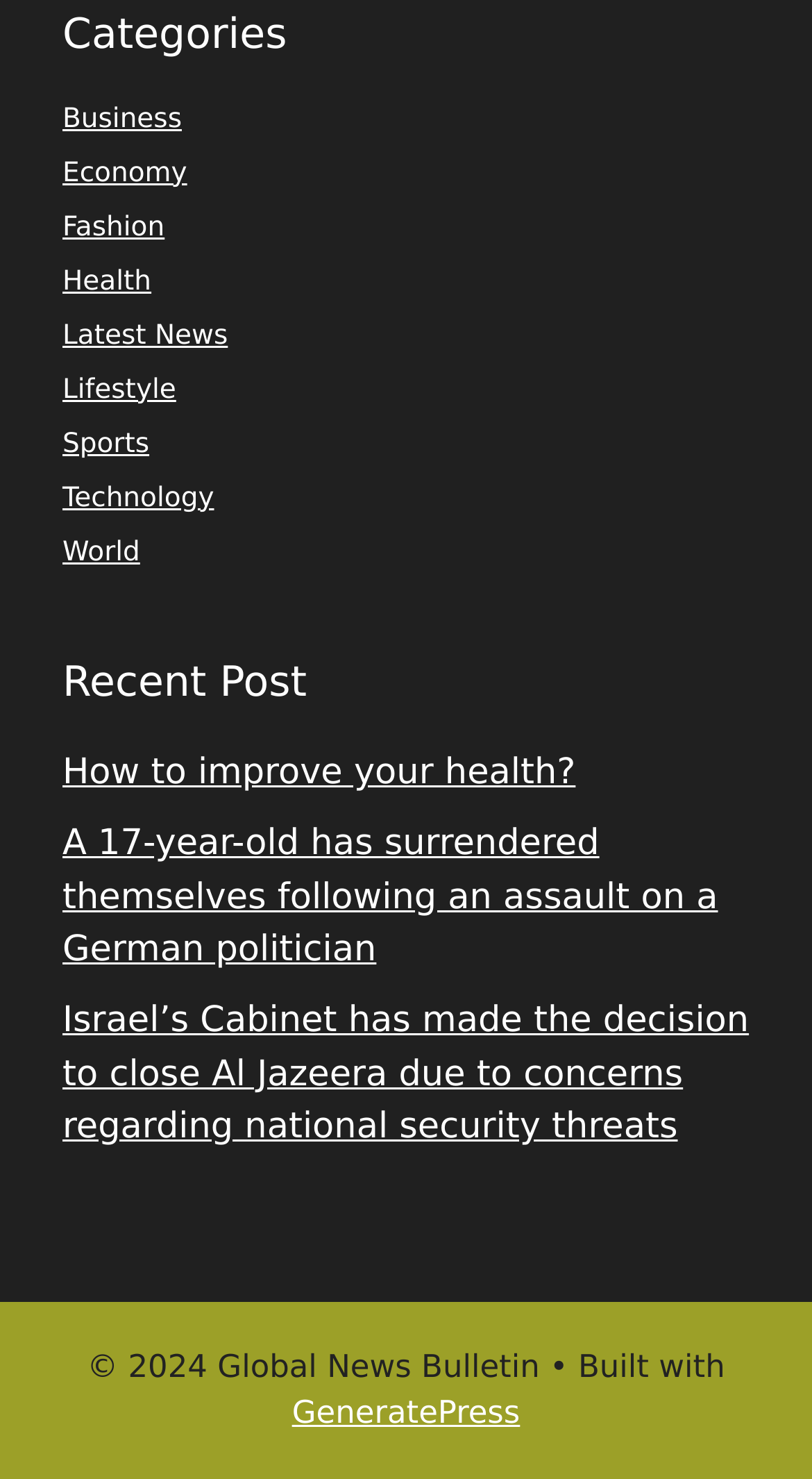What year is the website's copyright?
We need a detailed and exhaustive answer to the question. Please elaborate.

The webpage has a footer section which displays the website's copyright information, stating '© 2024 Global News Bulletin', indicating that the website's copyright is for the year 2024.